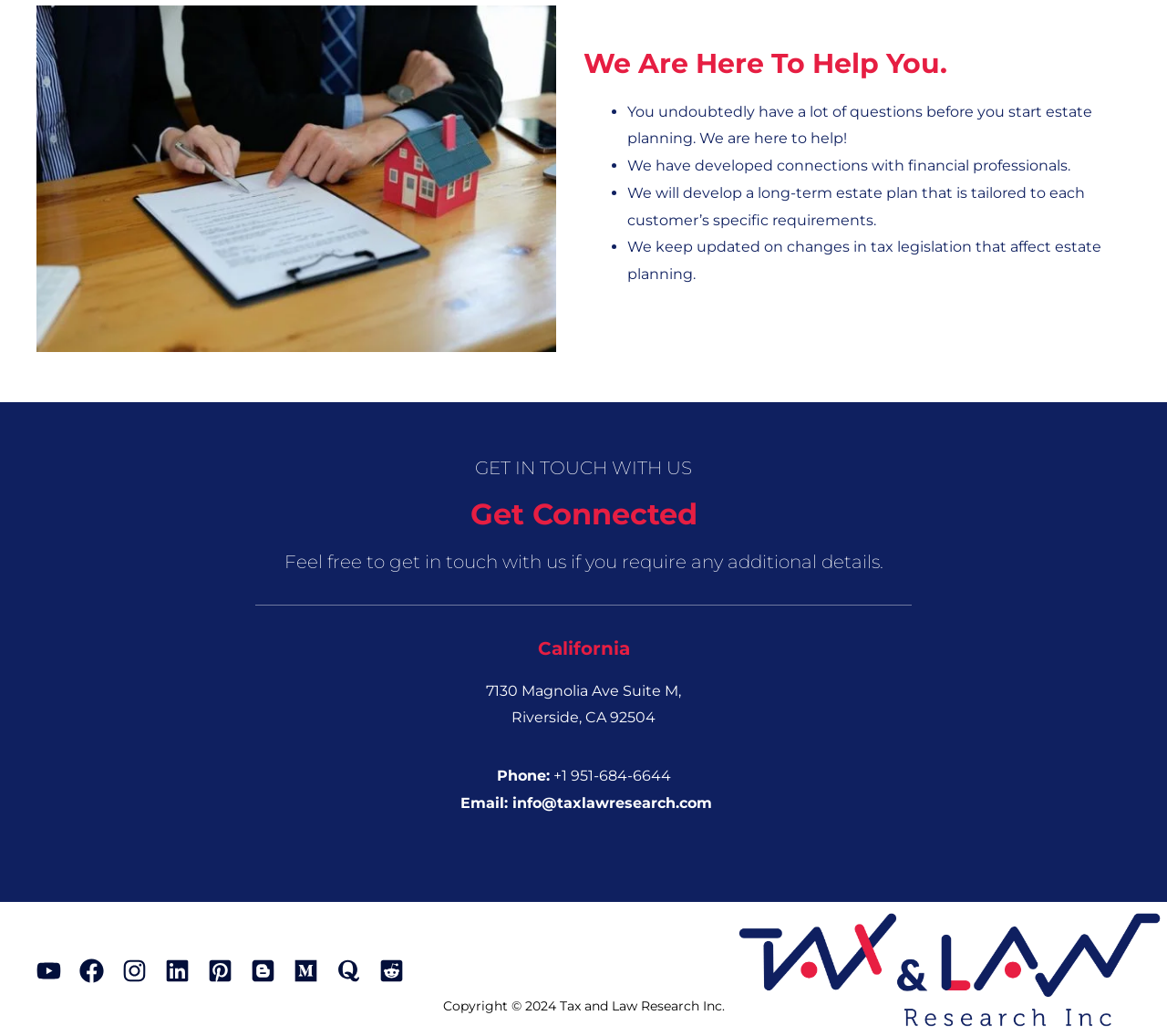What is the location of the estate planning service?
Can you give a detailed and elaborate answer to the question?

The location of the estate planning service is California, as indicated by the heading 'California' and the address '7130 Magnolia Ave Suite M, Riverside, CA 92504' provided on the webpage.